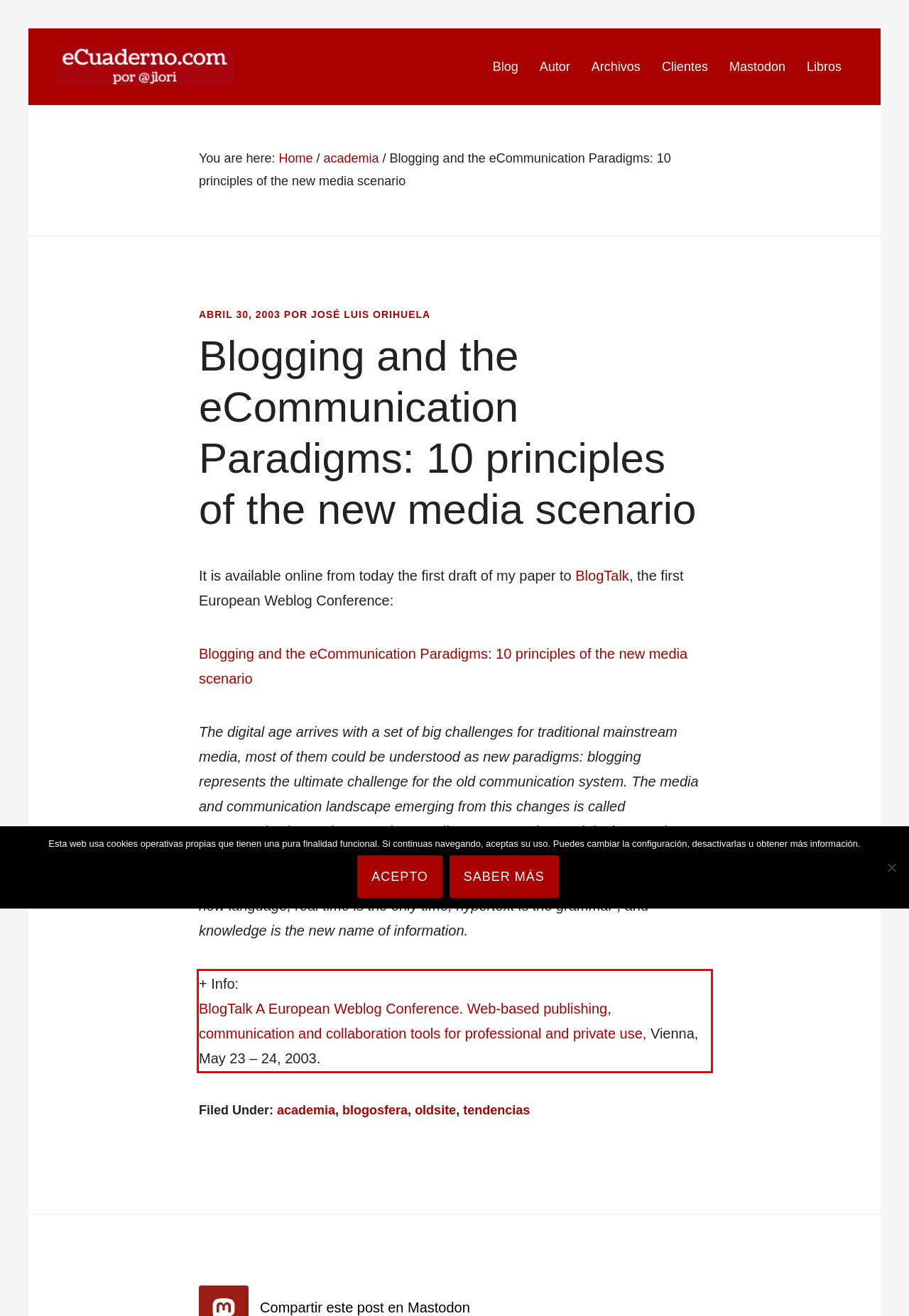Please perform OCR on the text content within the red bounding box that is highlighted in the provided webpage screenshot.

+ Info: BlogTalk A European Weblog Conference. Web-based publishing, communication and collaboration tools for professional and private use, Vienna, May 23 – 24, 2003.